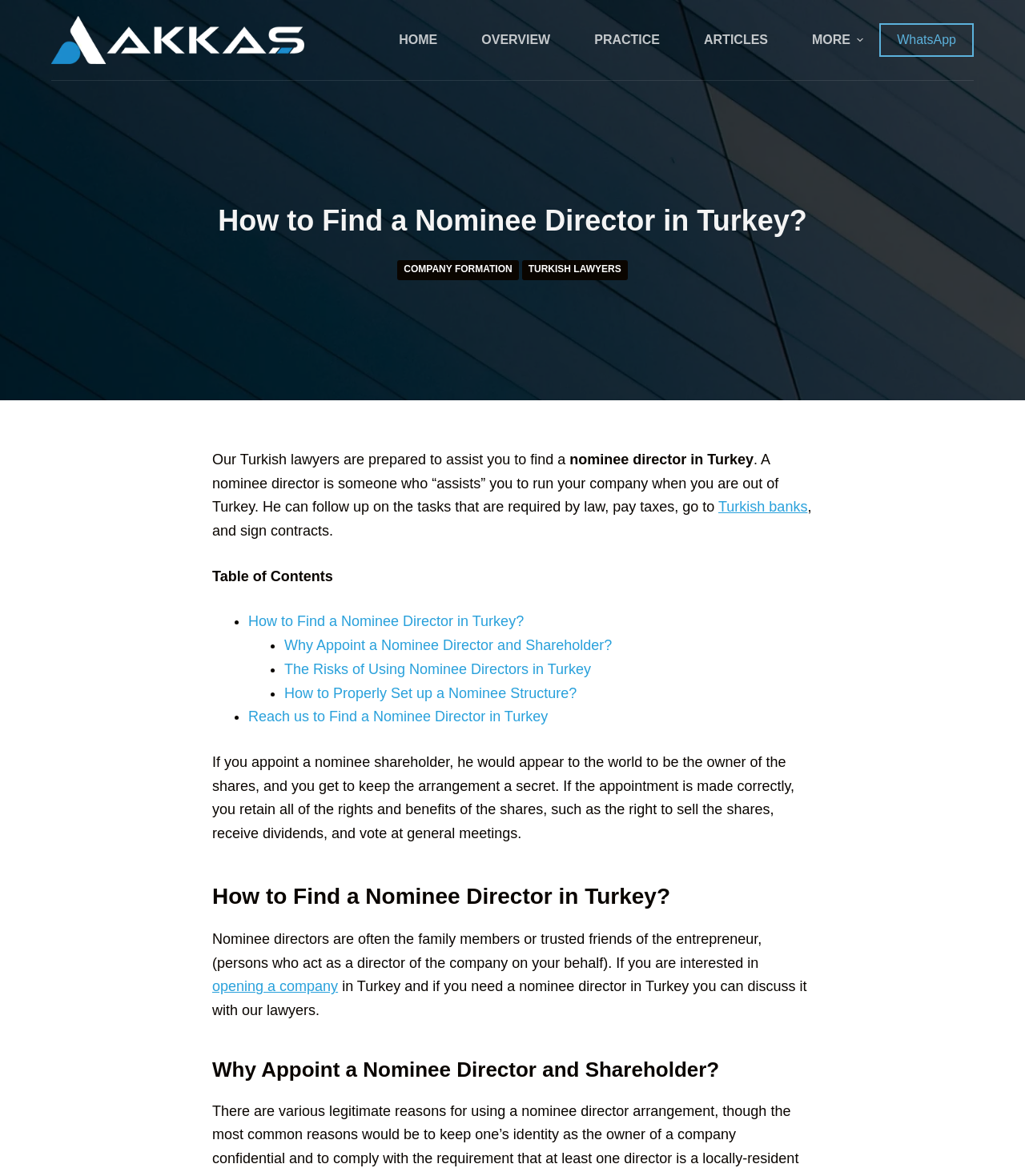Use a single word or phrase to answer the question:
Who can be a nominee director?

Family members or trusted friends